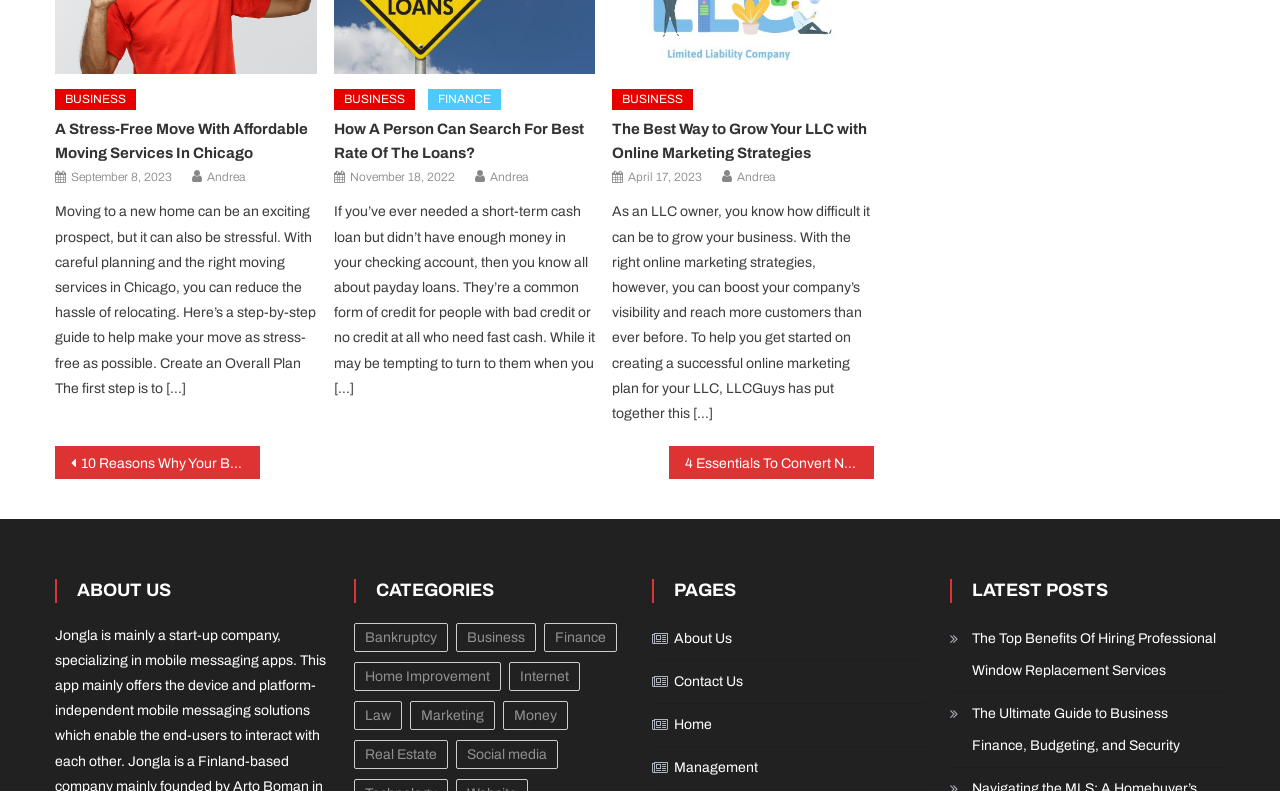Bounding box coordinates are specified in the format (top-left x, top-left y, bottom-right x, bottom-right y). All values are floating point numbers bounded between 0 and 1. Please provide the bounding box coordinate of the region this sentence describes: April 17, 2023April 30, 2023

[0.491, 0.212, 0.549, 0.239]